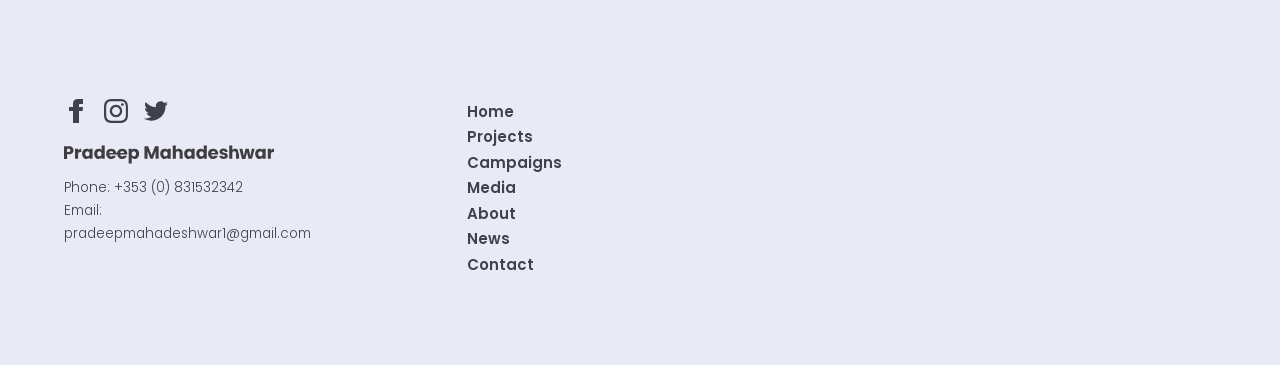Specify the bounding box coordinates of the element's area that should be clicked to execute the given instruction: "View Facebook Profile". The coordinates should be four float numbers between 0 and 1, i.e., [left, top, right, bottom].

[0.045, 0.229, 0.073, 0.398]